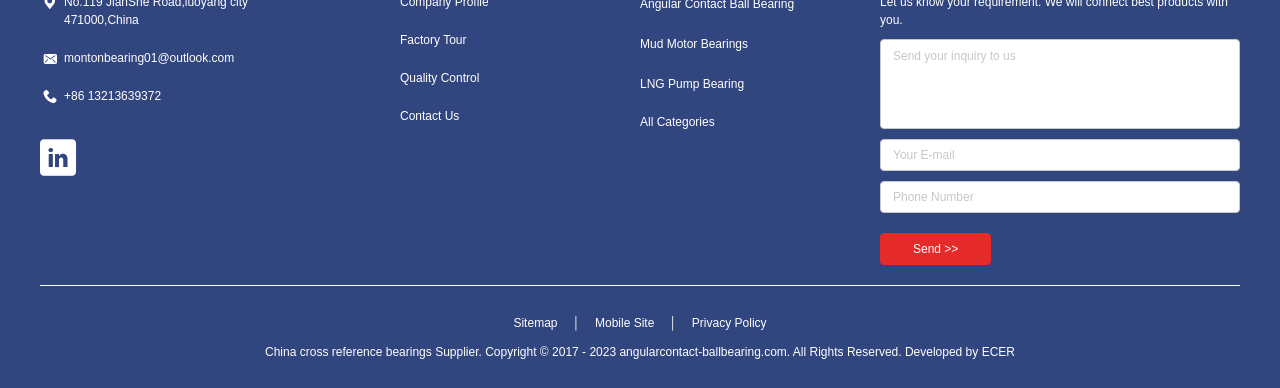Please answer the following question using a single word or phrase: 
What is the copyright year of the webpage?

2017-2023